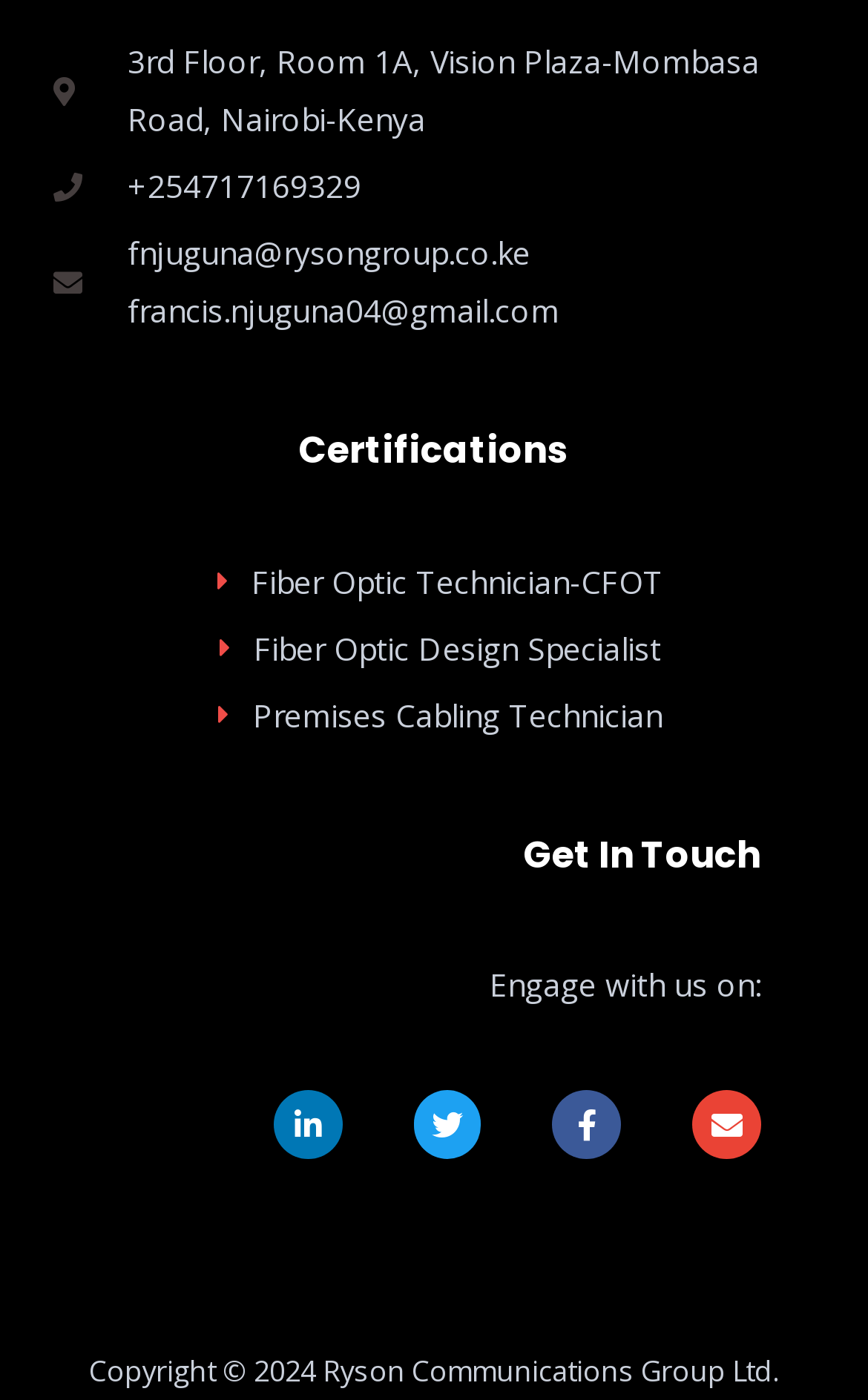Utilize the details in the image to thoroughly answer the following question: How many social media platforms are listed on the page?

I counted the number of link elements under the 'Get In Touch' heading, which are 'Linkedin-in', 'Twitter', 'Facebook-f', and 'Envelope'.